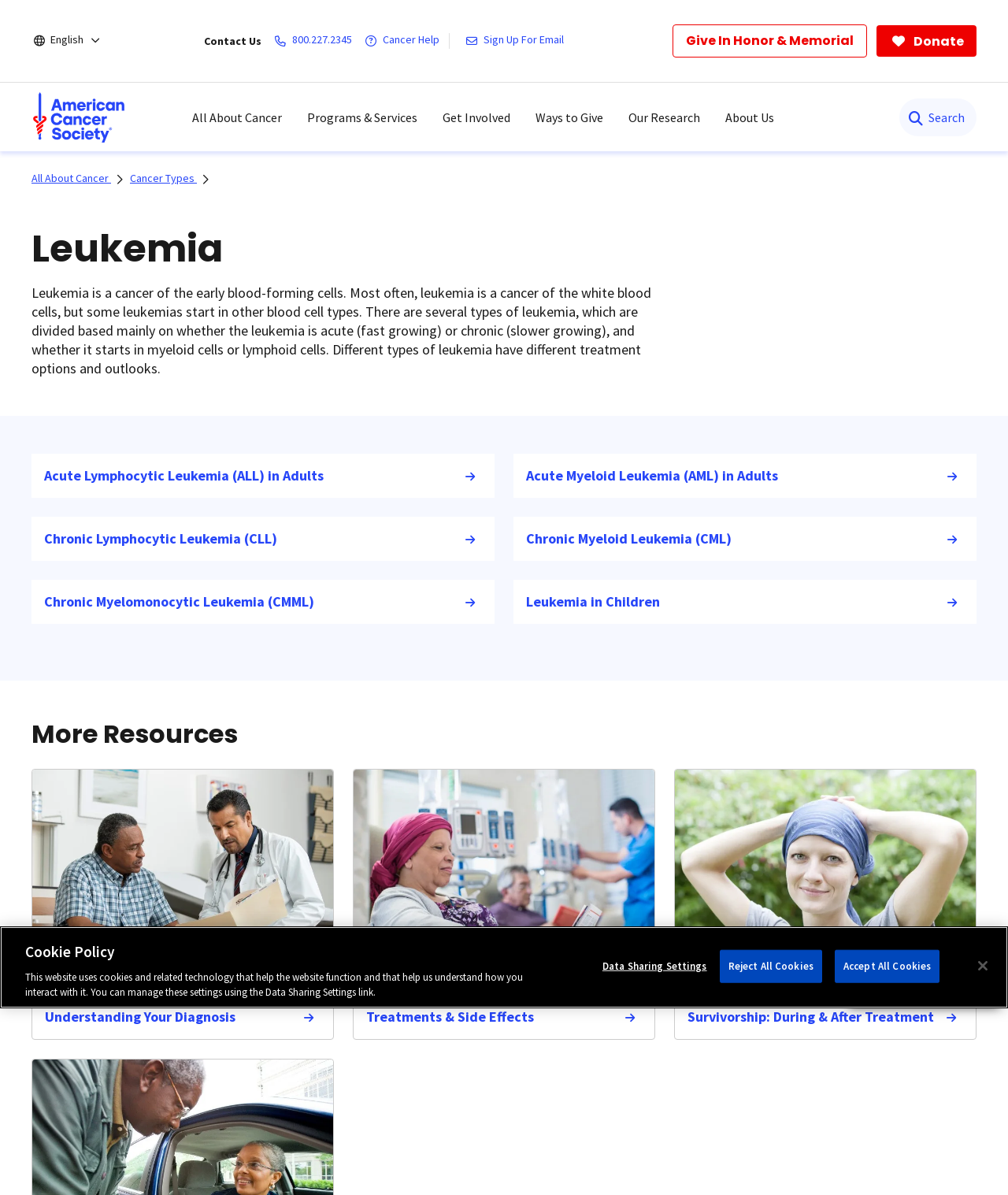Answer the following inquiry with a single word or phrase:
What is the purpose of the 'Search' textbox?

To search the website